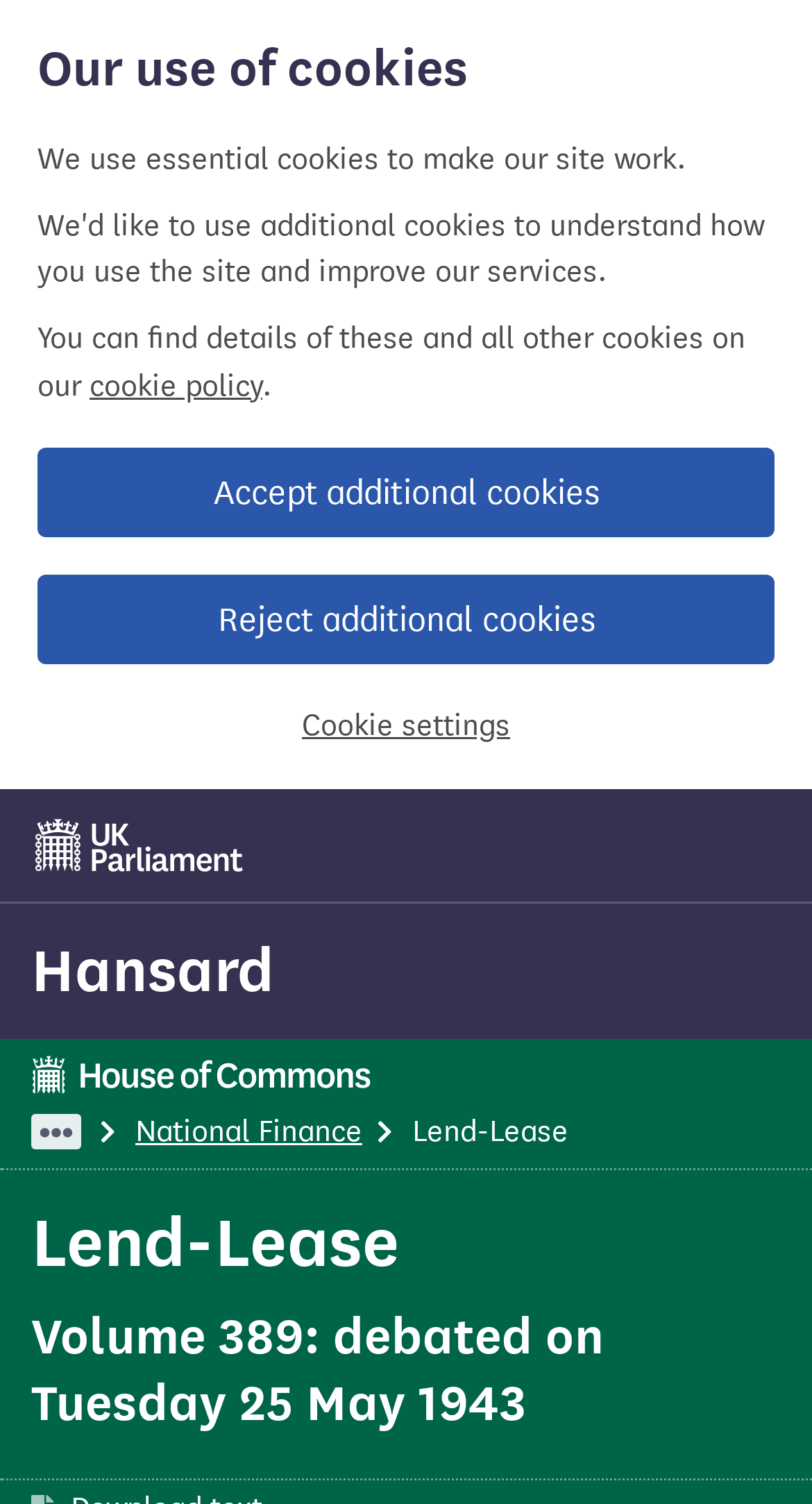Using the description "Order Form", locate and provide the bounding box of the UI element.

None